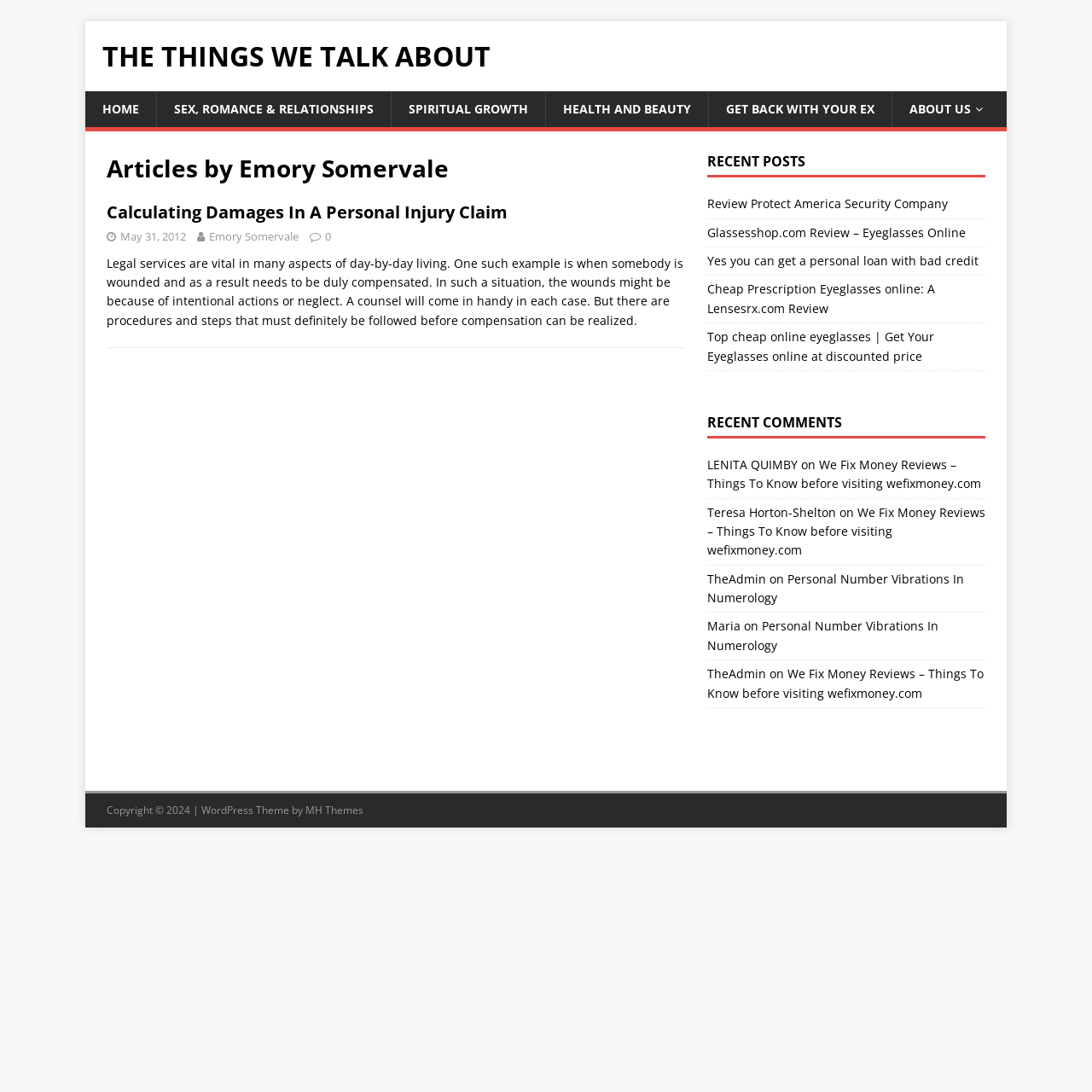Give a short answer using one word or phrase for the question:
What is the name of the author?

Emory Somervale